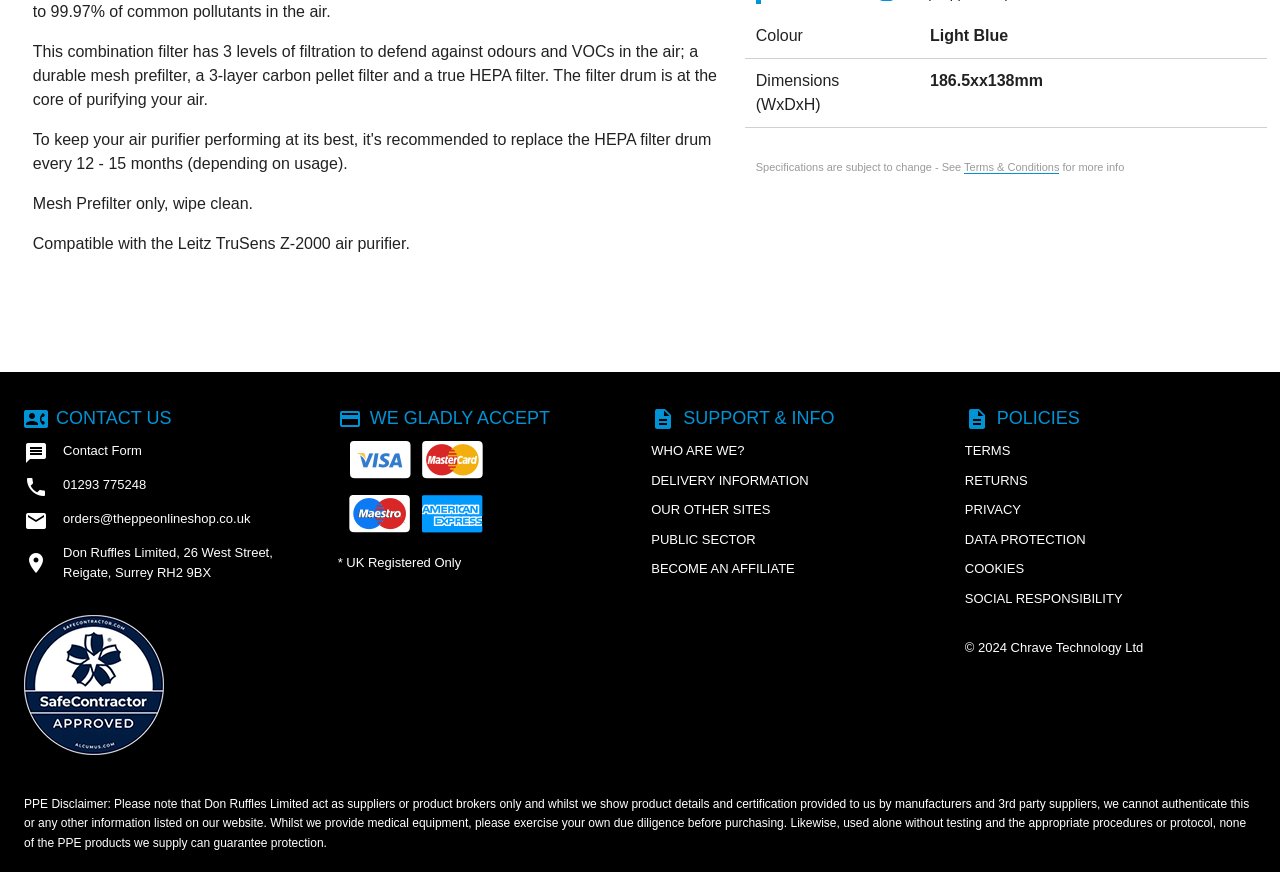Find the bounding box coordinates of the area that needs to be clicked in order to achieve the following instruction: "Contact Us". The coordinates should be specified as four float numbers between 0 and 1, i.e., [left, top, right, bottom].

None